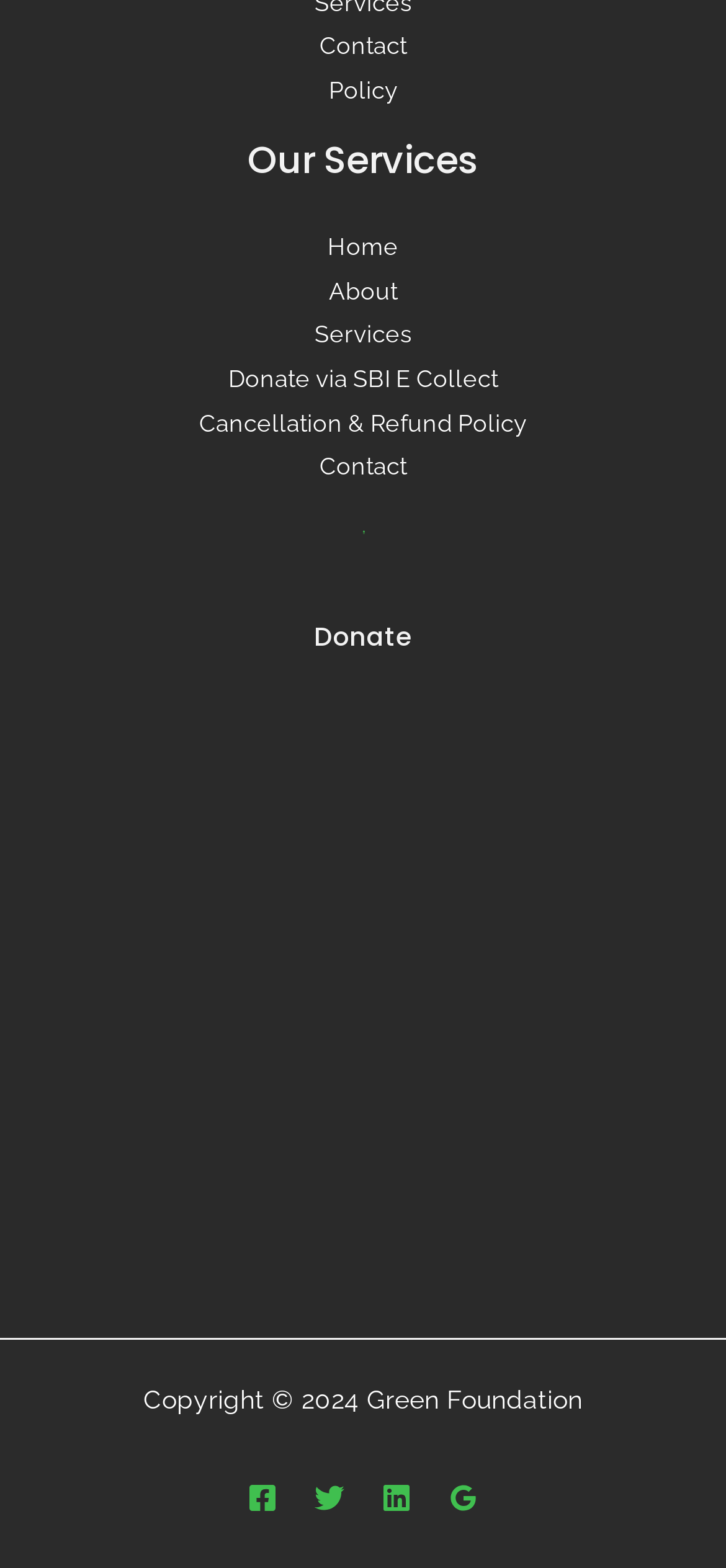What is the name of the second footer widget?
Please answer using one word or phrase, based on the screenshot.

Donate